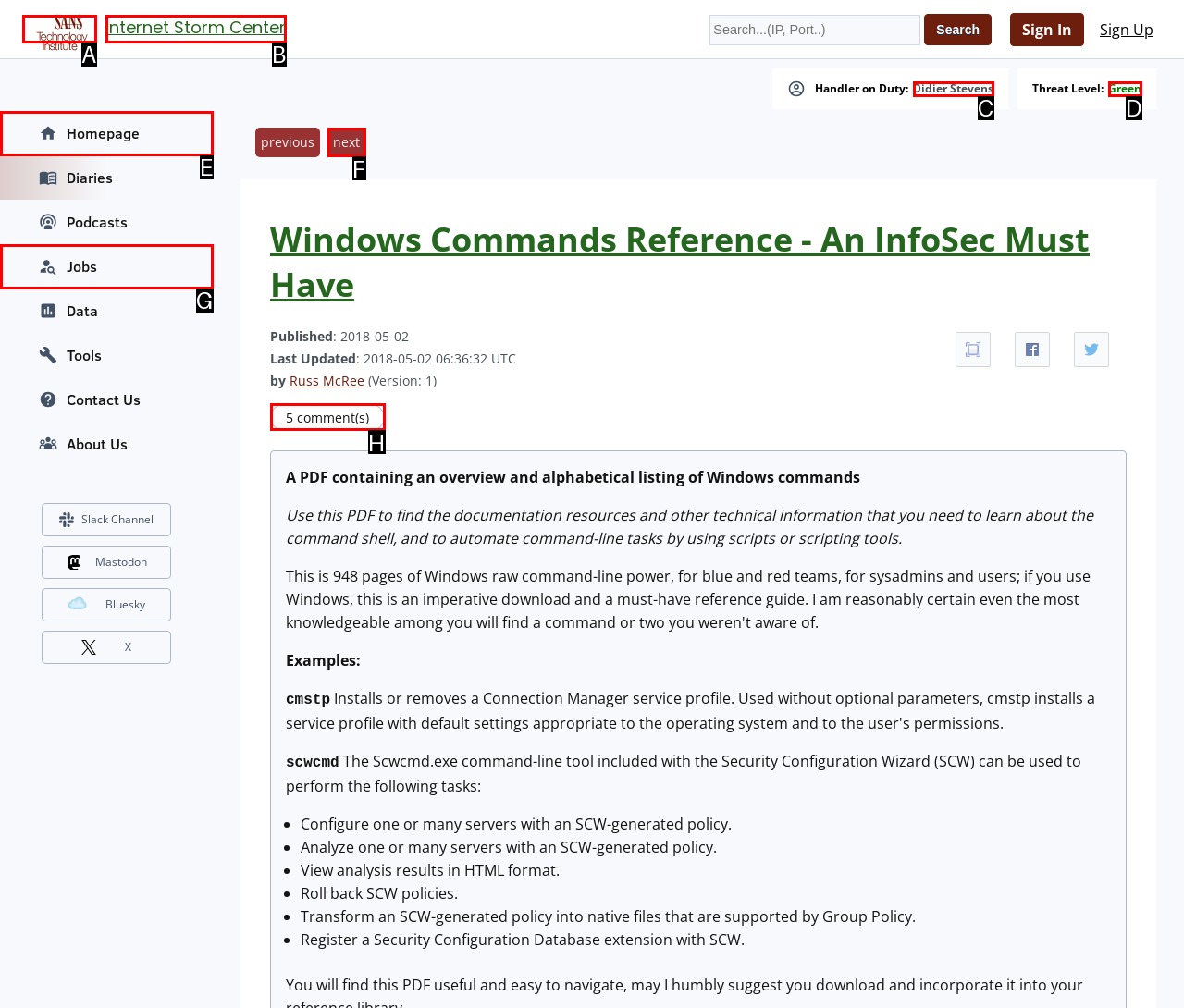Using the description: Jobs, find the best-matching HTML element. Indicate your answer with the letter of the chosen option.

G